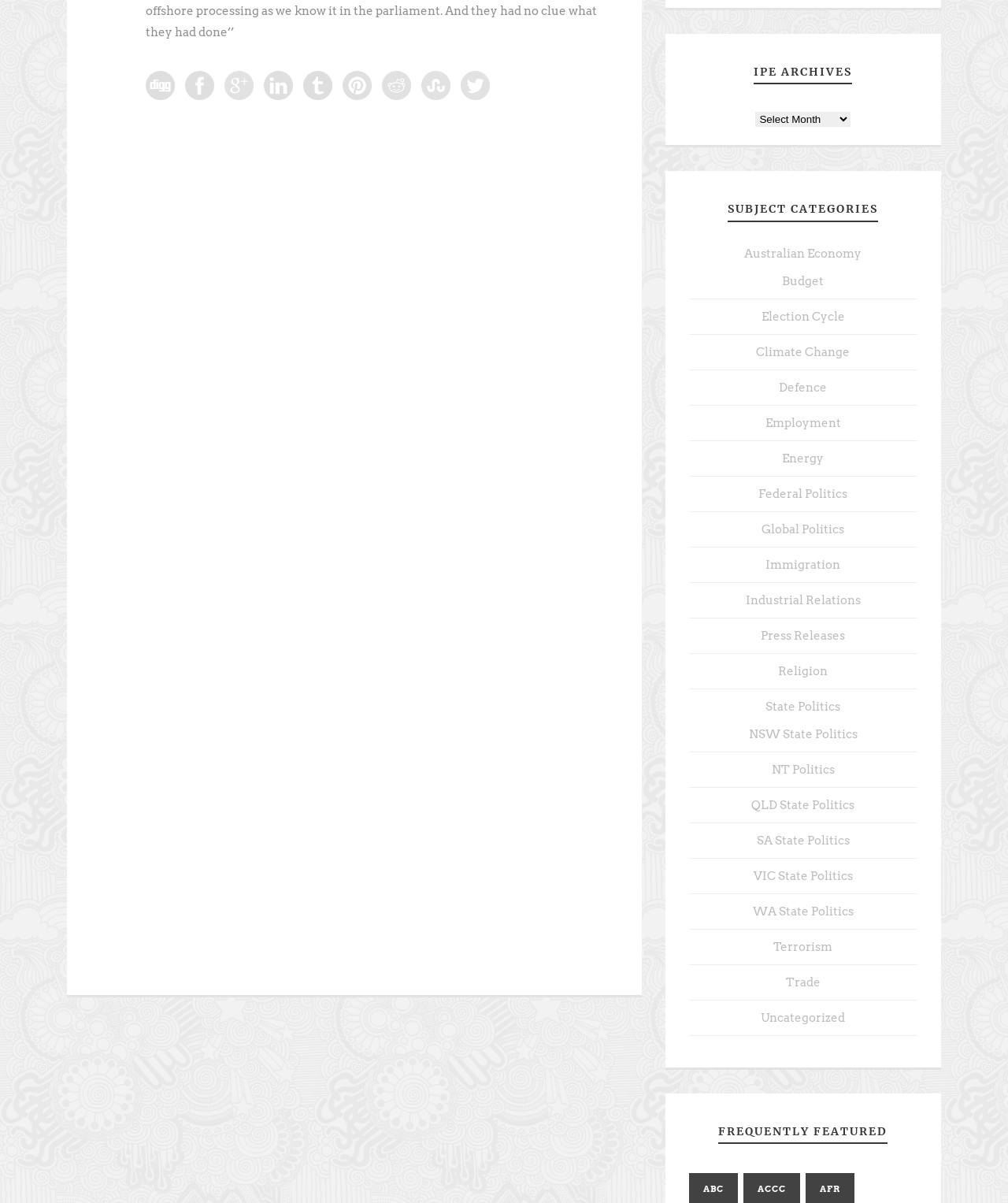What is the topic of the first article?
Based on the image, give a concise answer in the form of a single word or short phrase.

US Defence & Immigration Policies